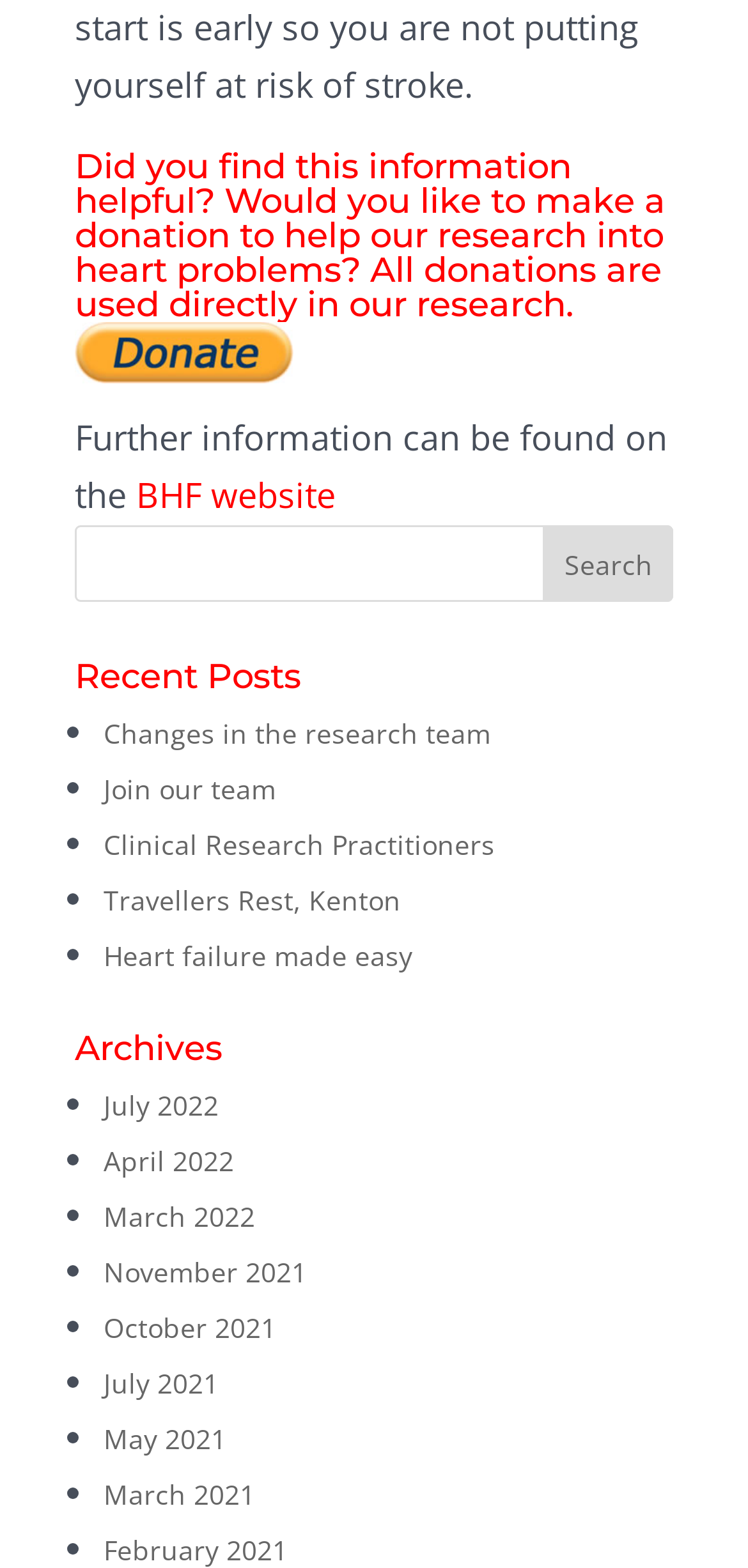Find the bounding box coordinates of the clickable region needed to perform the following instruction: "Read about Changes in the research team". The coordinates should be provided as four float numbers between 0 and 1, i.e., [left, top, right, bottom].

[0.138, 0.456, 0.656, 0.479]